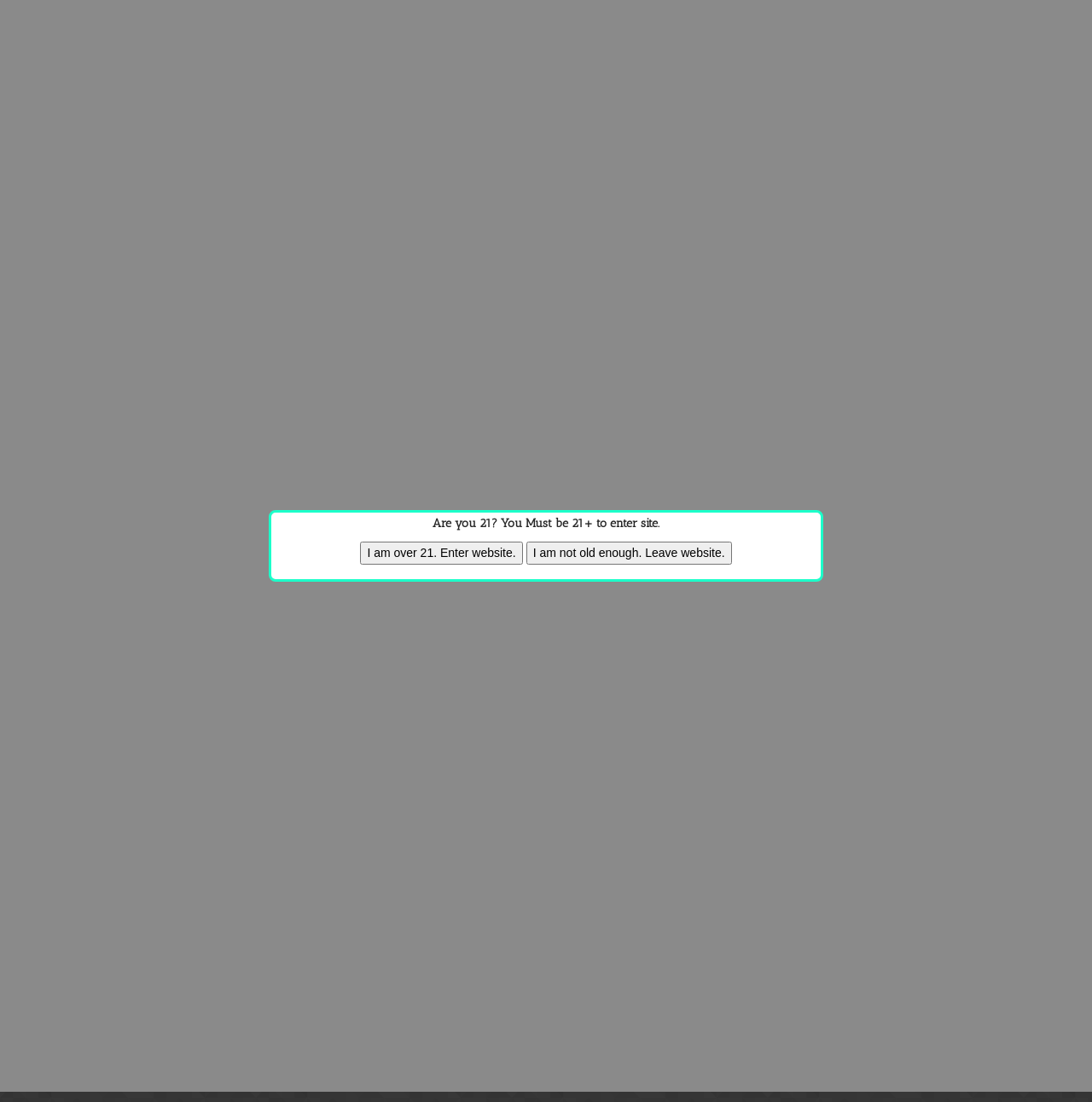Please identify the bounding box coordinates of the element that needs to be clicked to perform the following instruction: "Click on the Prof Wagstaff link".

None